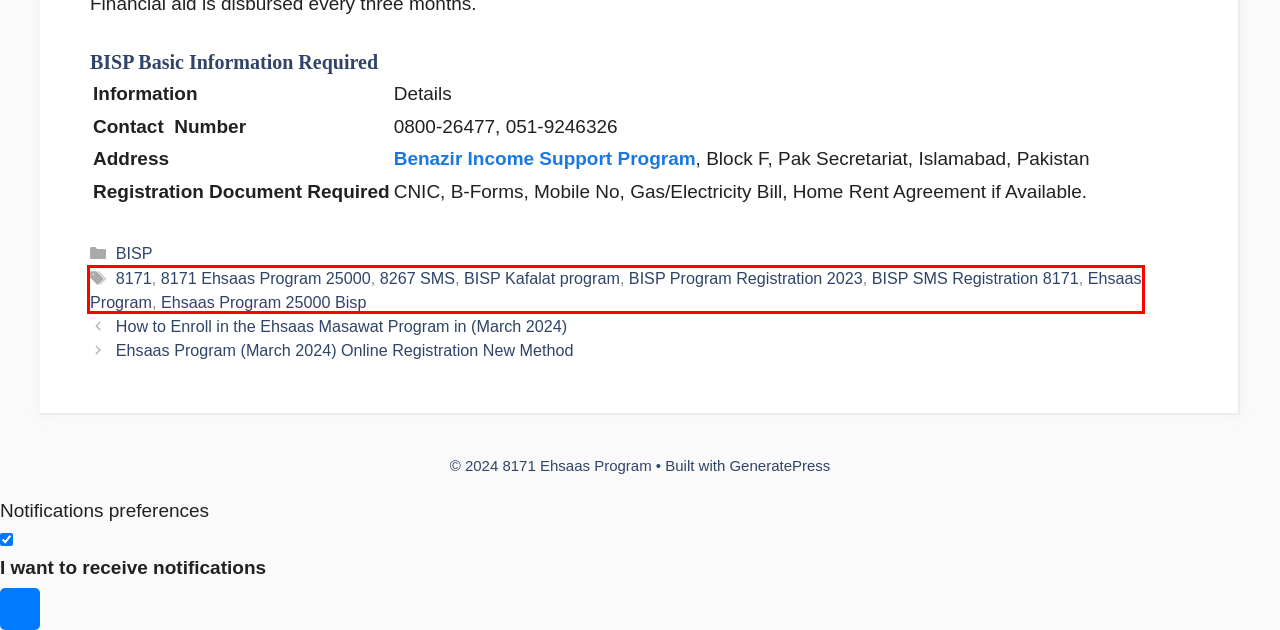After examining the screenshot of a webpage with a red bounding box, choose the most accurate webpage description that corresponds to the new page after clicking the element inside the red box. Here are the candidates:
A. How to Enroll in the Ehsaas Masawat Program in (March 2024)
B. Ehsaas Program 25000 Bisp Archives - 8171 Ehsaas Program
C. Ehsaas Program (March 2024) Online Registration New Method - 8171 Ehsaas Program
D. BISP Kafalat program Archives - 8171 Ehsaas Program
E. BISP SMS Registration 8171 Archives - 8171 Ehsaas Program
F. Ehsaas Program Archives - 8171 Ehsaas Program
G. 8267 SMS Archives - 8171 Ehsaas Program
H. 8171 Ehsaas Program 25000 Archives - 8171 Ehsaas Program

F